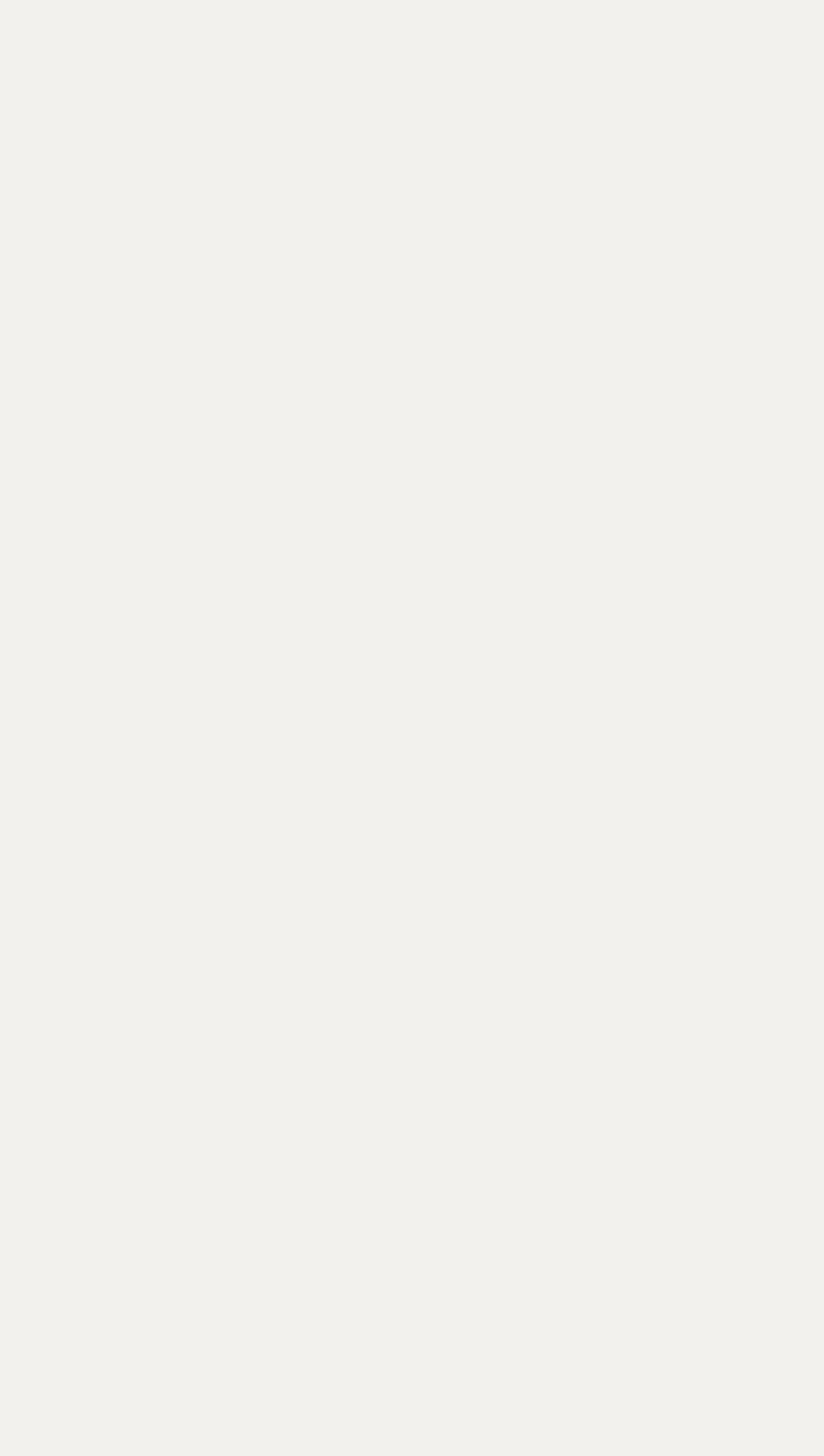Please answer the following query using a single word or phrase: 
How many list markers are there?

45